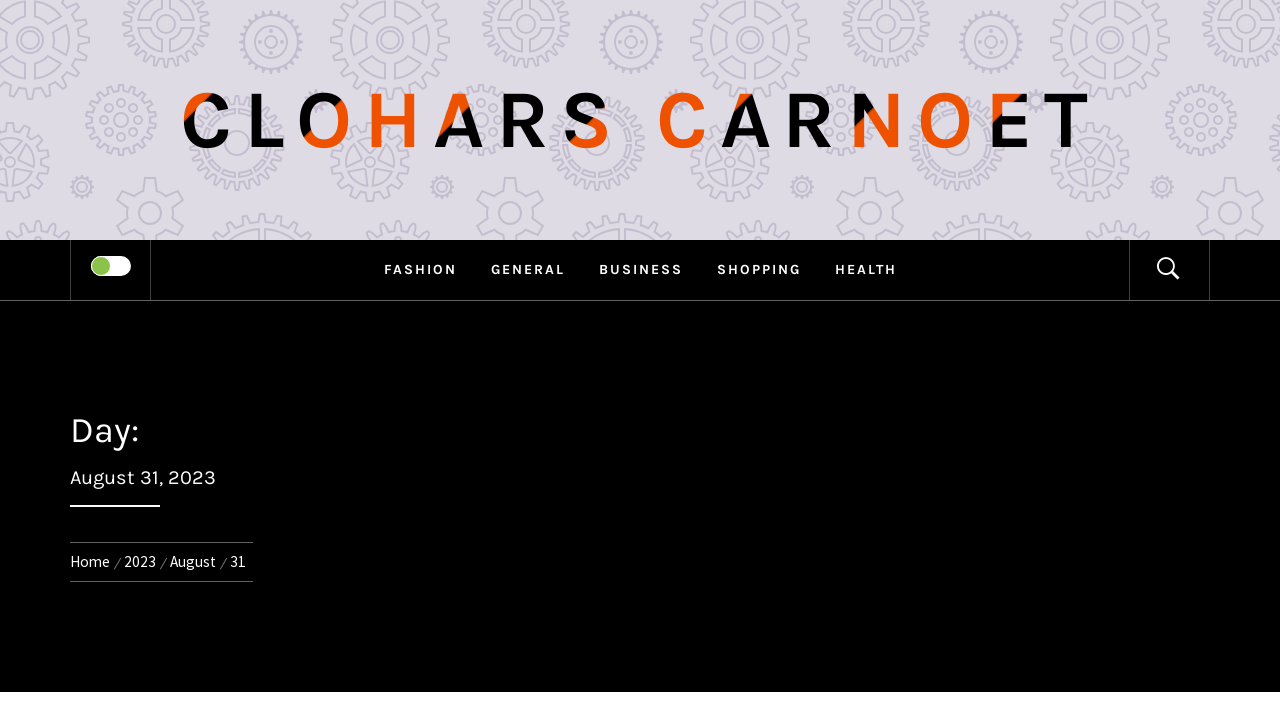Please give the bounding box coordinates of the area that should be clicked to fulfill the following instruction: "Go to Home". The coordinates should be in the format of four float numbers from 0 to 1, i.e., [left, top, right, bottom].

[0.055, 0.762, 0.091, 0.788]